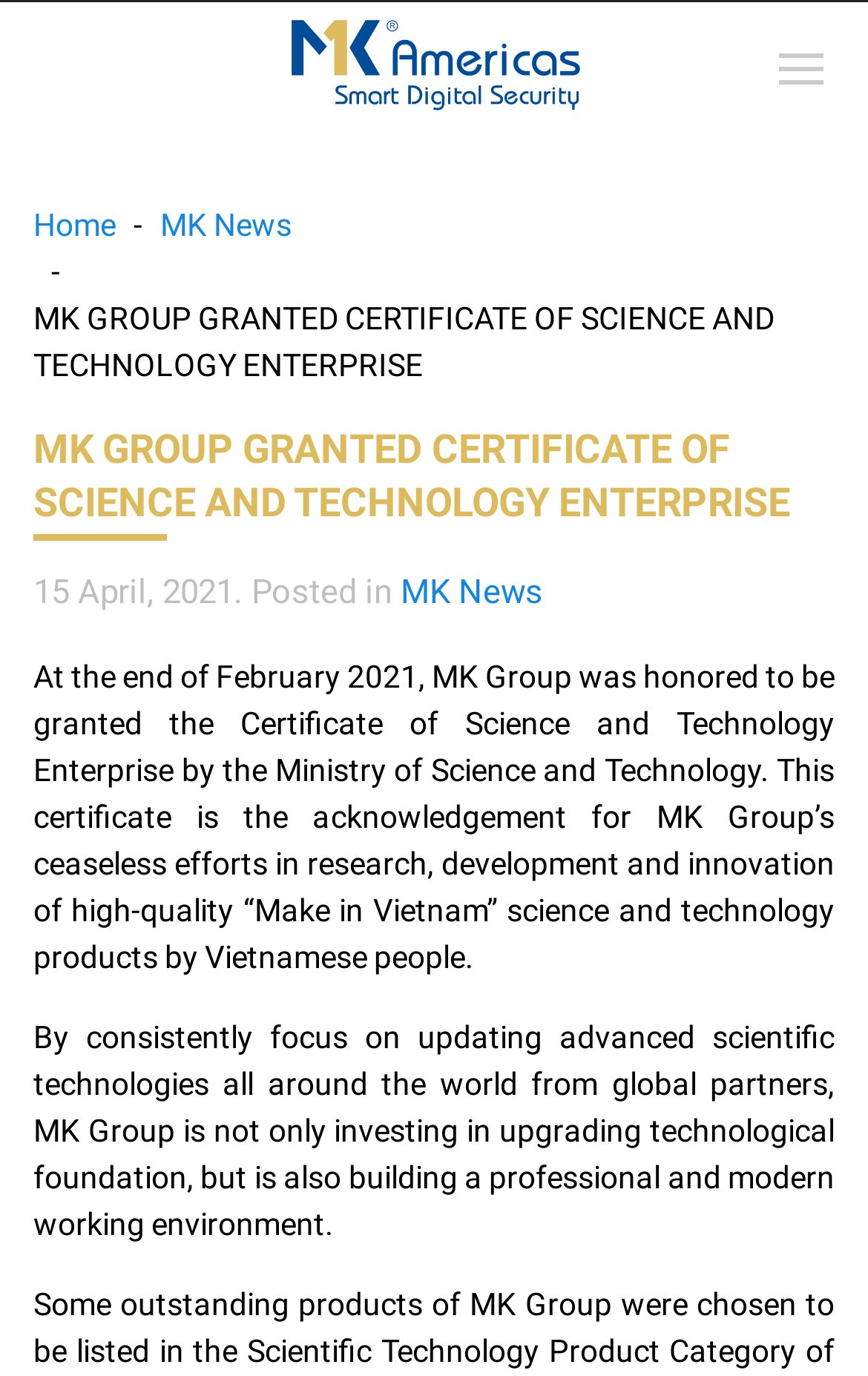Refer to the image and offer a detailed explanation in response to the question: What is MK Group honored to be granted?

I found this information by reading the main text of the webpage, which states that 'At the end of February 2021, MK Group was honored to be granted the Certificate of Science and Technology Enterprise by the Ministry of Science and Technology'.